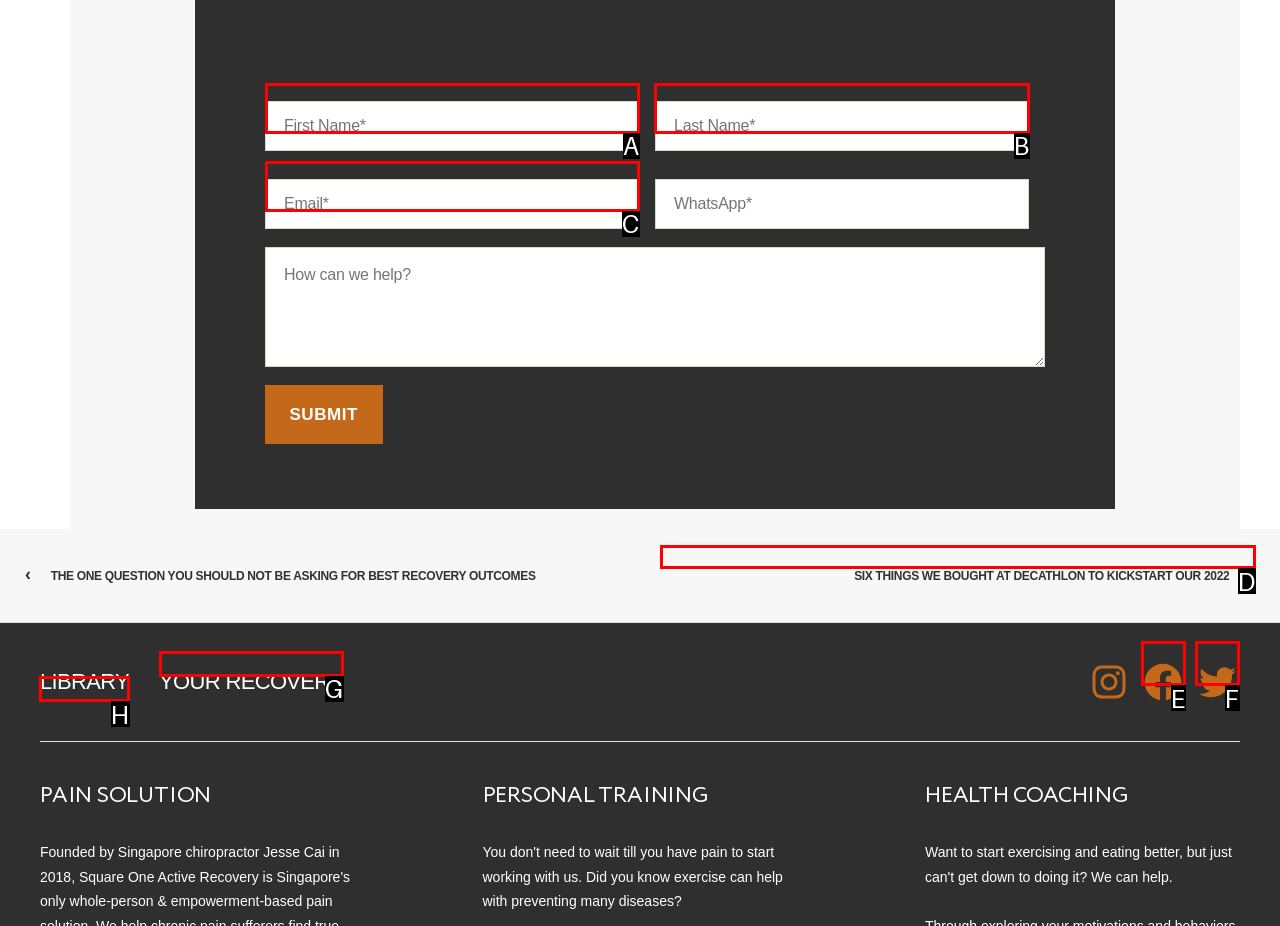Which option should be clicked to execute the following task: Visit the library? Respond with the letter of the selected option.

H